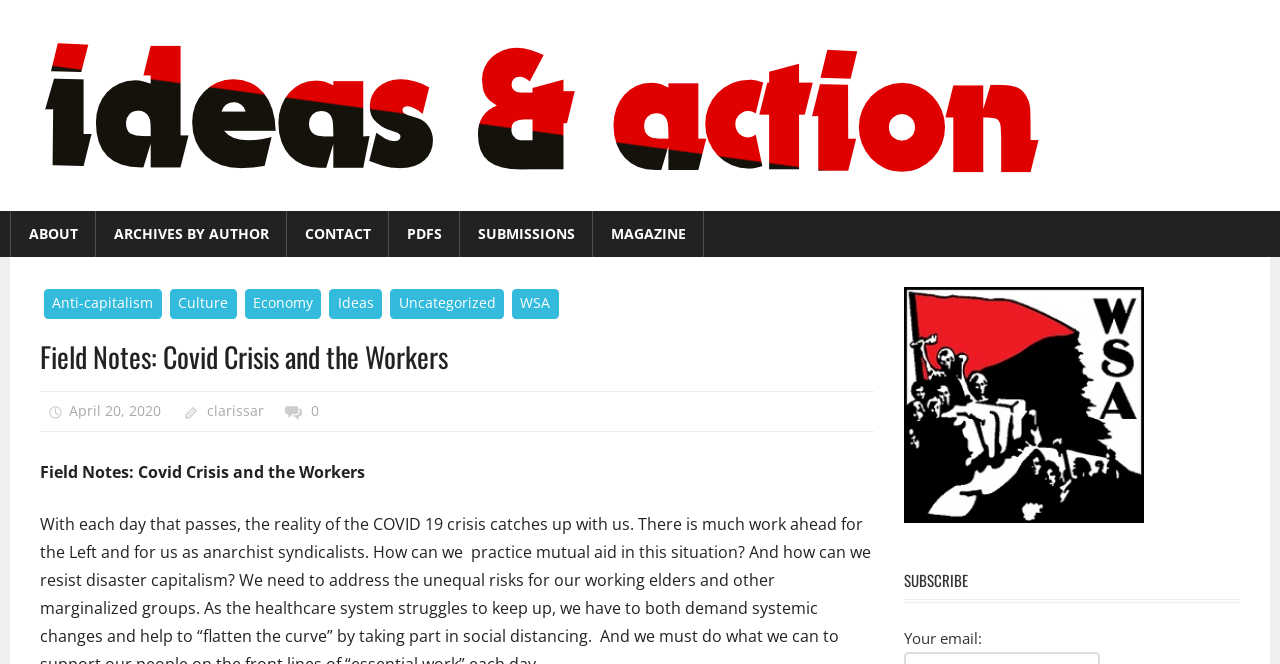What is the date of the article?
Based on the image, provide your answer in one word or phrase.

April 20, 2020